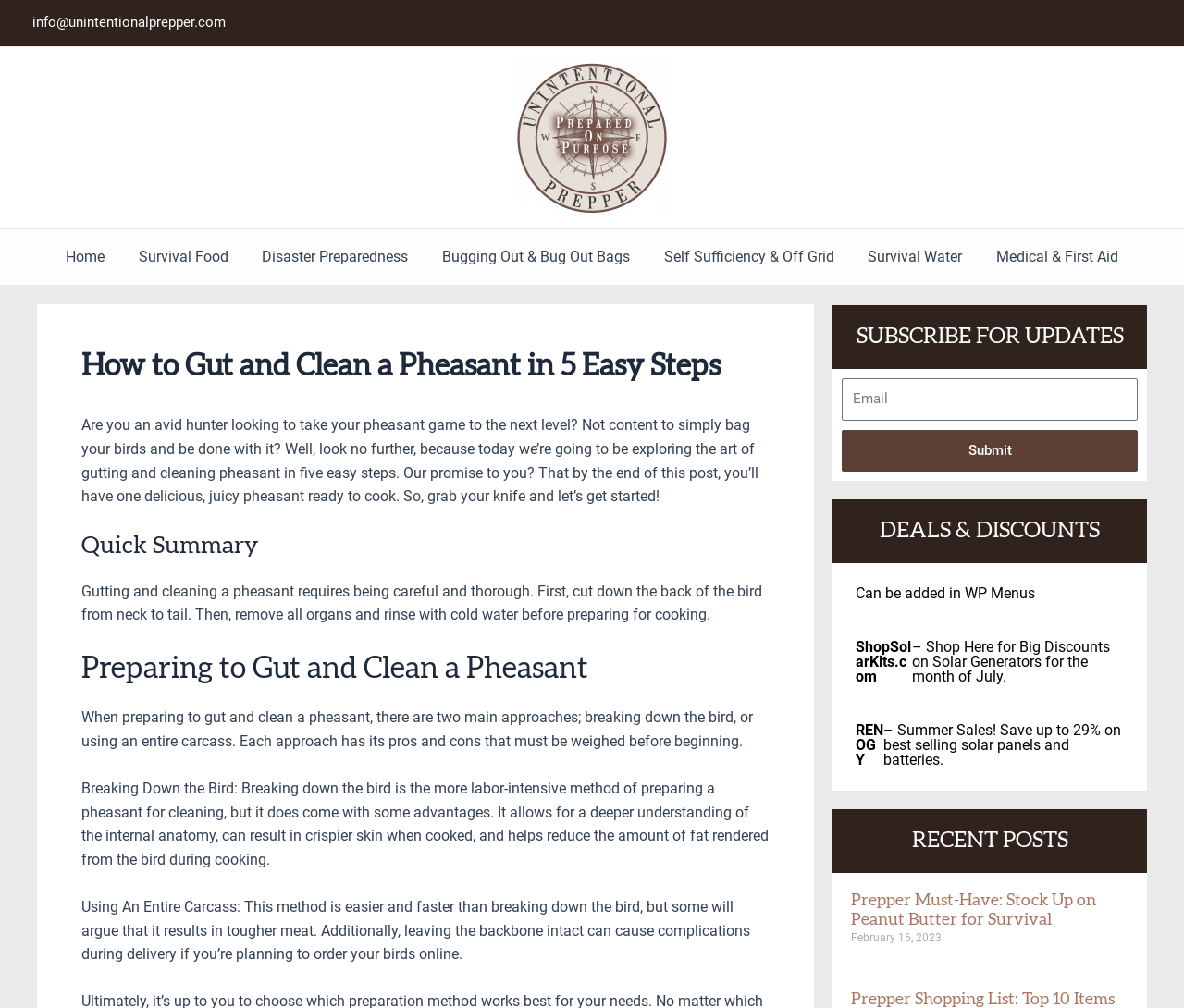Highlight the bounding box coordinates of the element that should be clicked to carry out the following instruction: "Enter email address in the subscription box". The coordinates must be given as four float numbers ranging from 0 to 1, i.e., [left, top, right, bottom].

[0.711, 0.375, 0.961, 0.419]